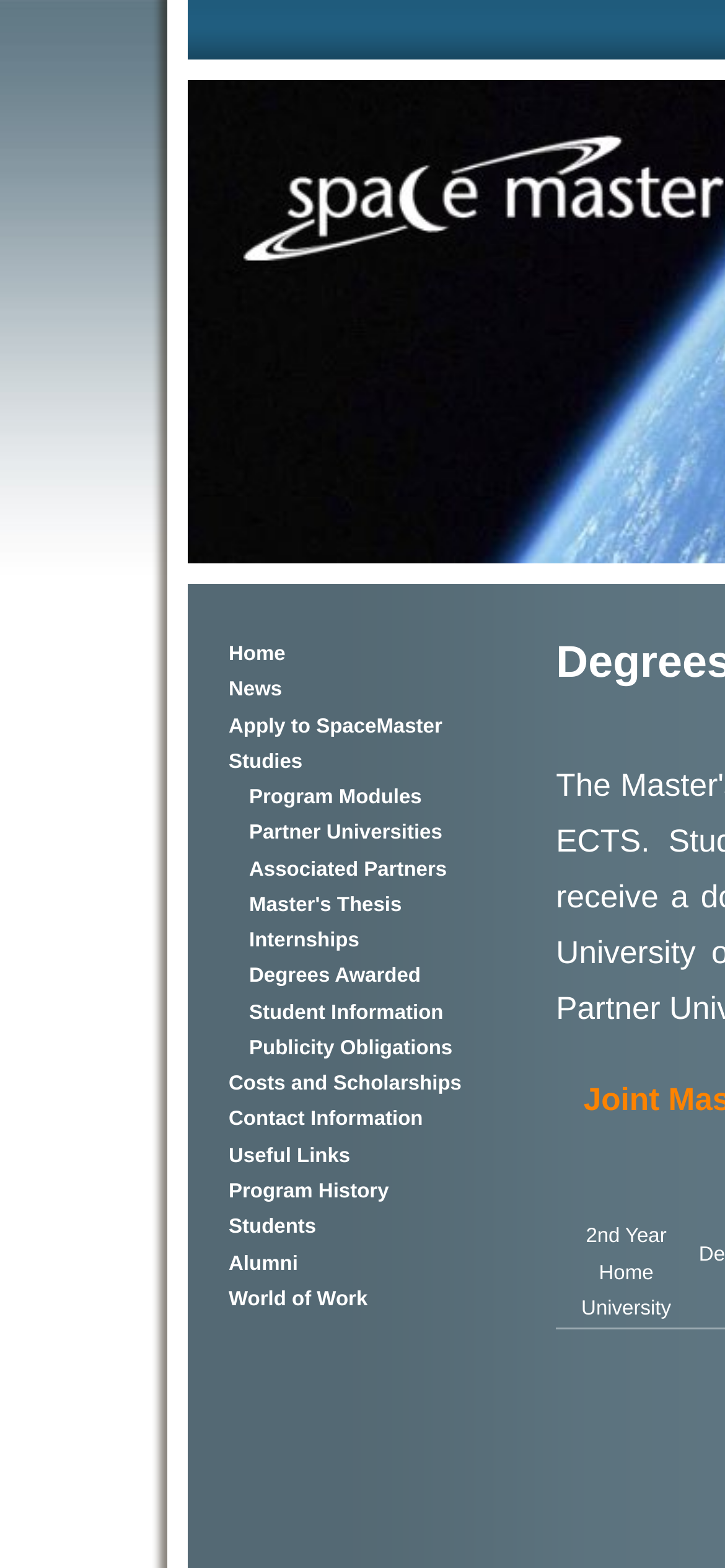Determine the bounding box coordinates of the UI element described below. Use the format (top-left x, top-left y, bottom-right x, bottom-right y) with floating point numbers between 0 and 1: World of Work

[0.315, 0.822, 0.507, 0.836]